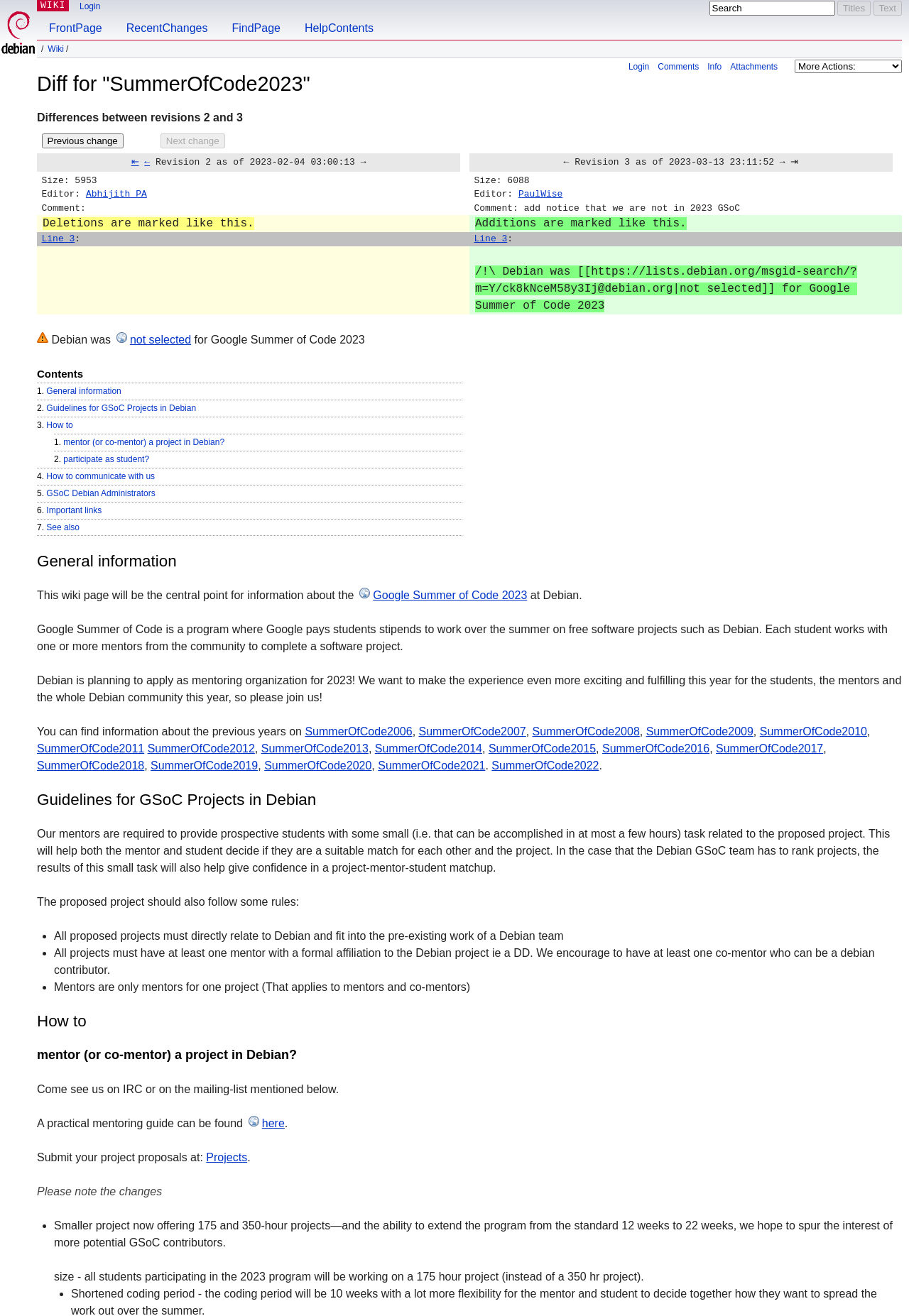Answer the following query with a single word or phrase:
What is the purpose of the 'Search' textbox?

To search the wiki